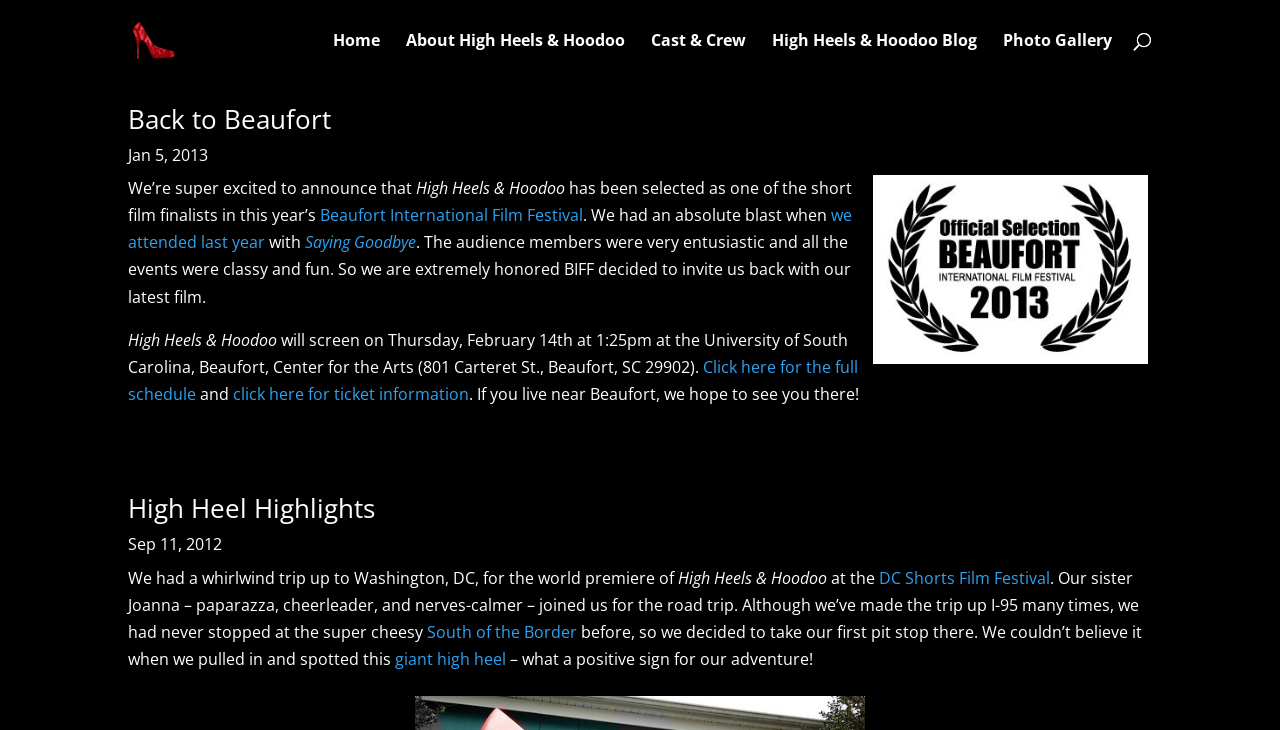Kindly provide the bounding box coordinates of the section you need to click on to fulfill the given instruction: "Click on the 'Home' link".

[0.26, 0.045, 0.297, 0.11]